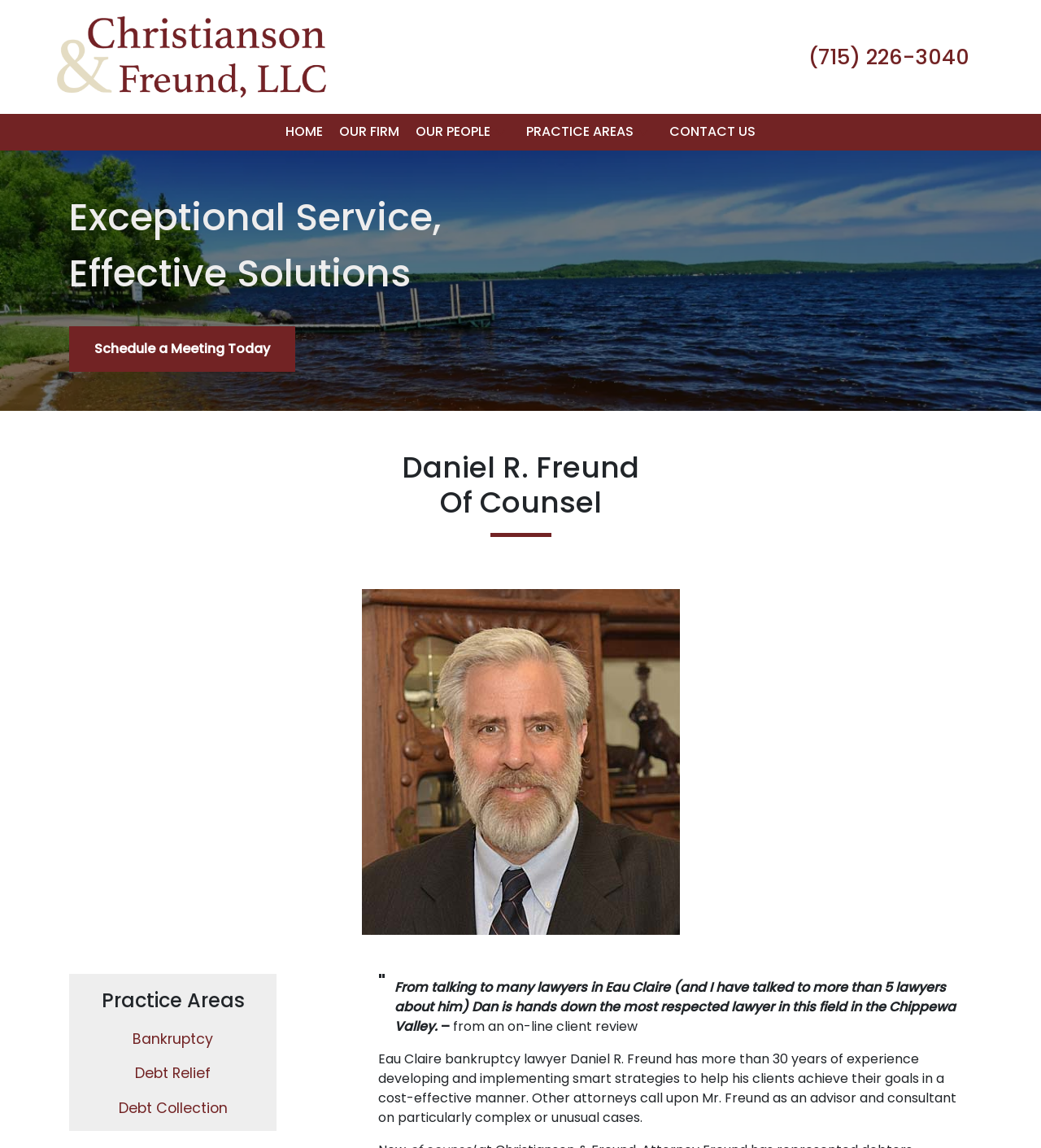What is one of the practice areas of the attorney?
Use the information from the screenshot to give a comprehensive response to the question.

One of the practice areas can be found in the link 'Bankruptcy' under the heading 'Practice Areas'.